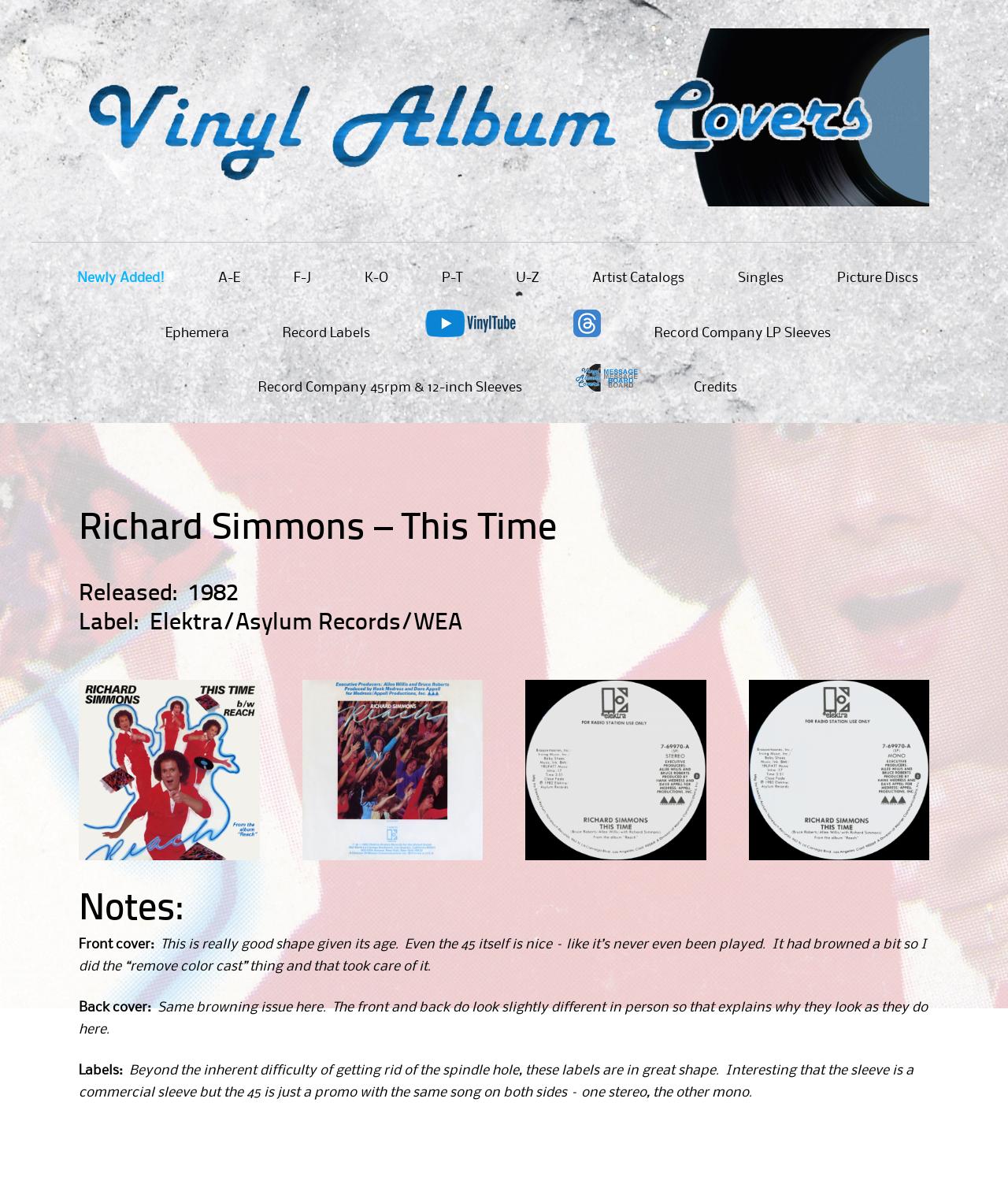Locate the bounding box coordinates of the clickable part needed for the task: "Click on the 'Newly Added!' link".

[0.077, 0.226, 0.163, 0.244]